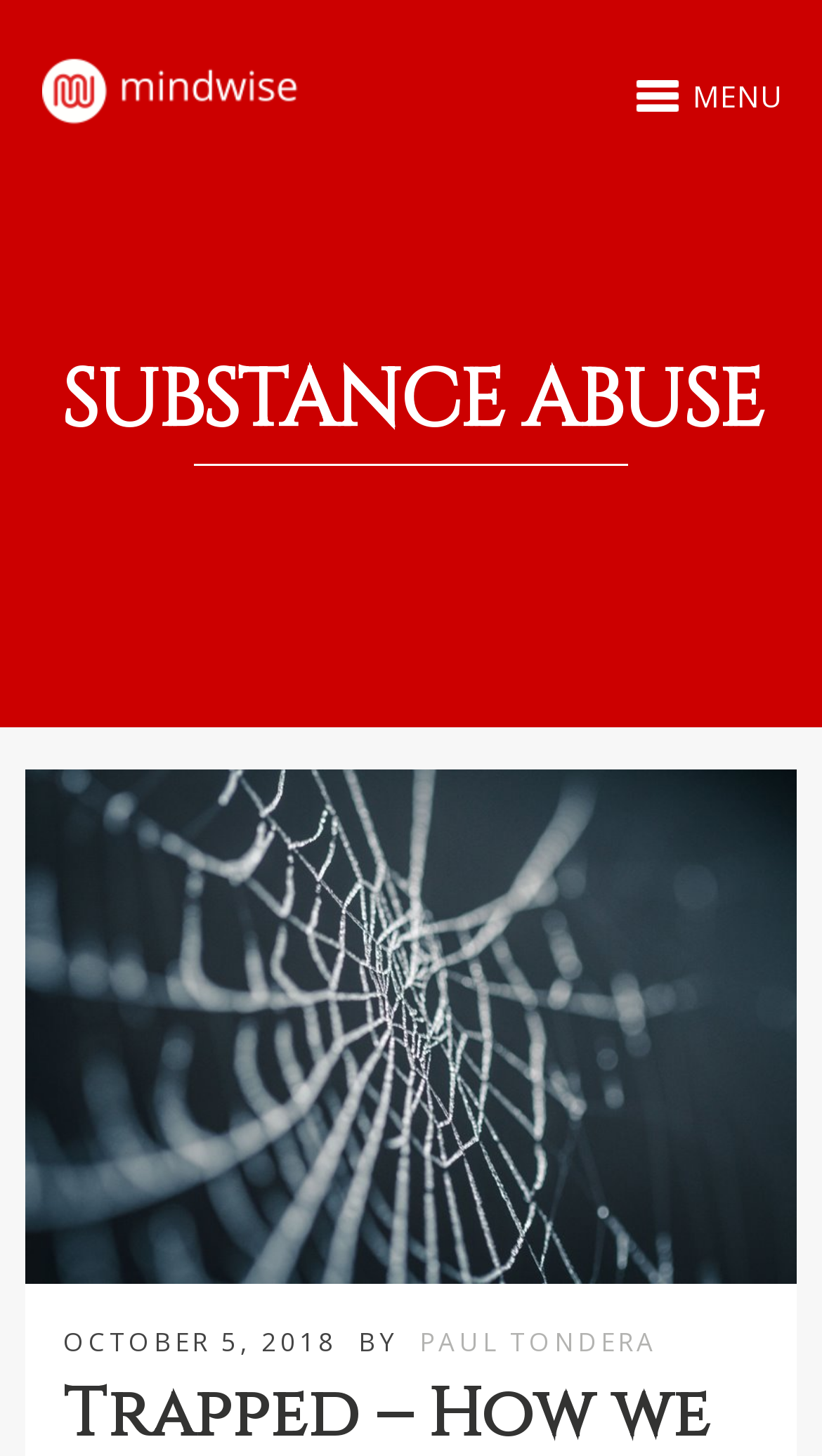Provide a thorough summary of the webpage.

The webpage is about substance abuse, specifically featuring an article titled "SUBSTANCE ABUSE". At the top left corner, there is a logo of "Mindwise" which is also a clickable link. Next to the logo, there is a "MENU" button located at the top right corner. 

Below the logo and menu button, there is a table layout that occupies the majority of the page. Within this layout, the article title "SUBSTANCE ABUSE" is prominently displayed in a heading format. 

At the bottom of the page, there is a section that appears to be related to the article's metadata. This section contains a link, a timestamp indicating the article was published on "OCTOBER 5, 2018", and the author's name "PAUL TONDERA" which is also a clickable link. The author's name is preceded by the text "BY".